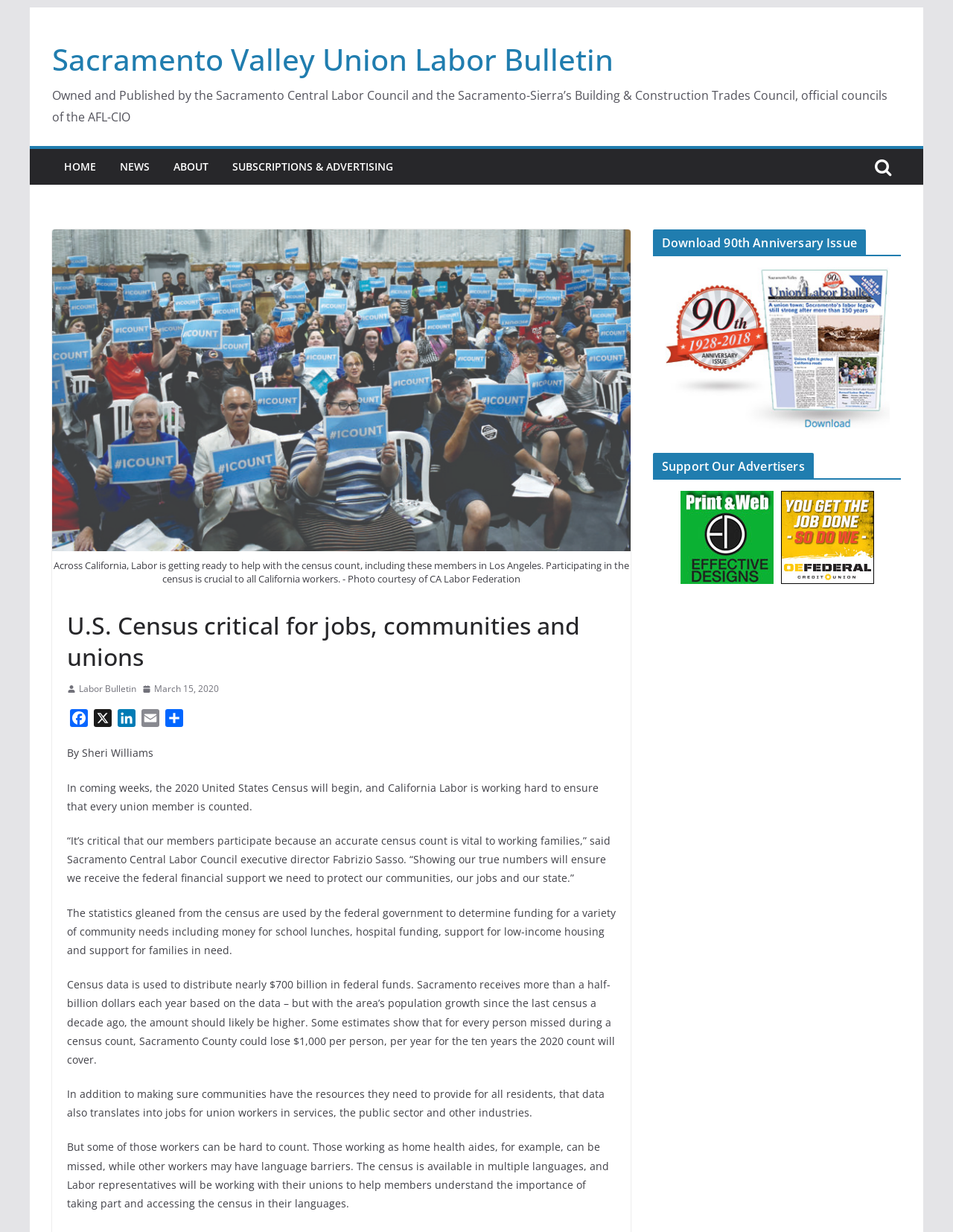Determine the bounding box coordinates of the clickable area required to perform the following instruction: "Add to cart". The coordinates should be represented as four float numbers between 0 and 1: [left, top, right, bottom].

None